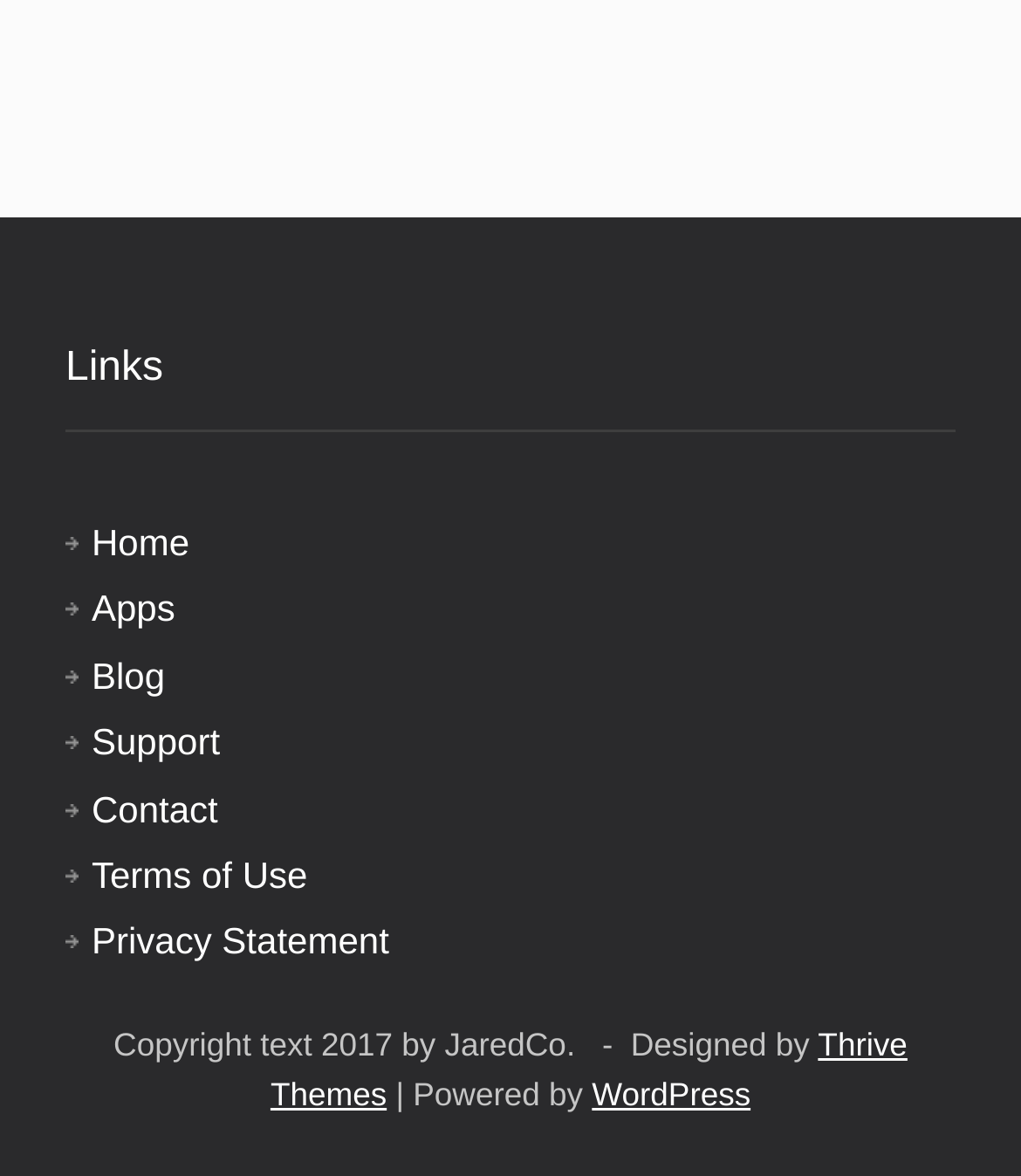Determine the bounding box coordinates of the section I need to click to execute the following instruction: "visit WordPress website". Provide the coordinates as four float numbers between 0 and 1, i.e., [left, top, right, bottom].

[0.58, 0.916, 0.735, 0.947]